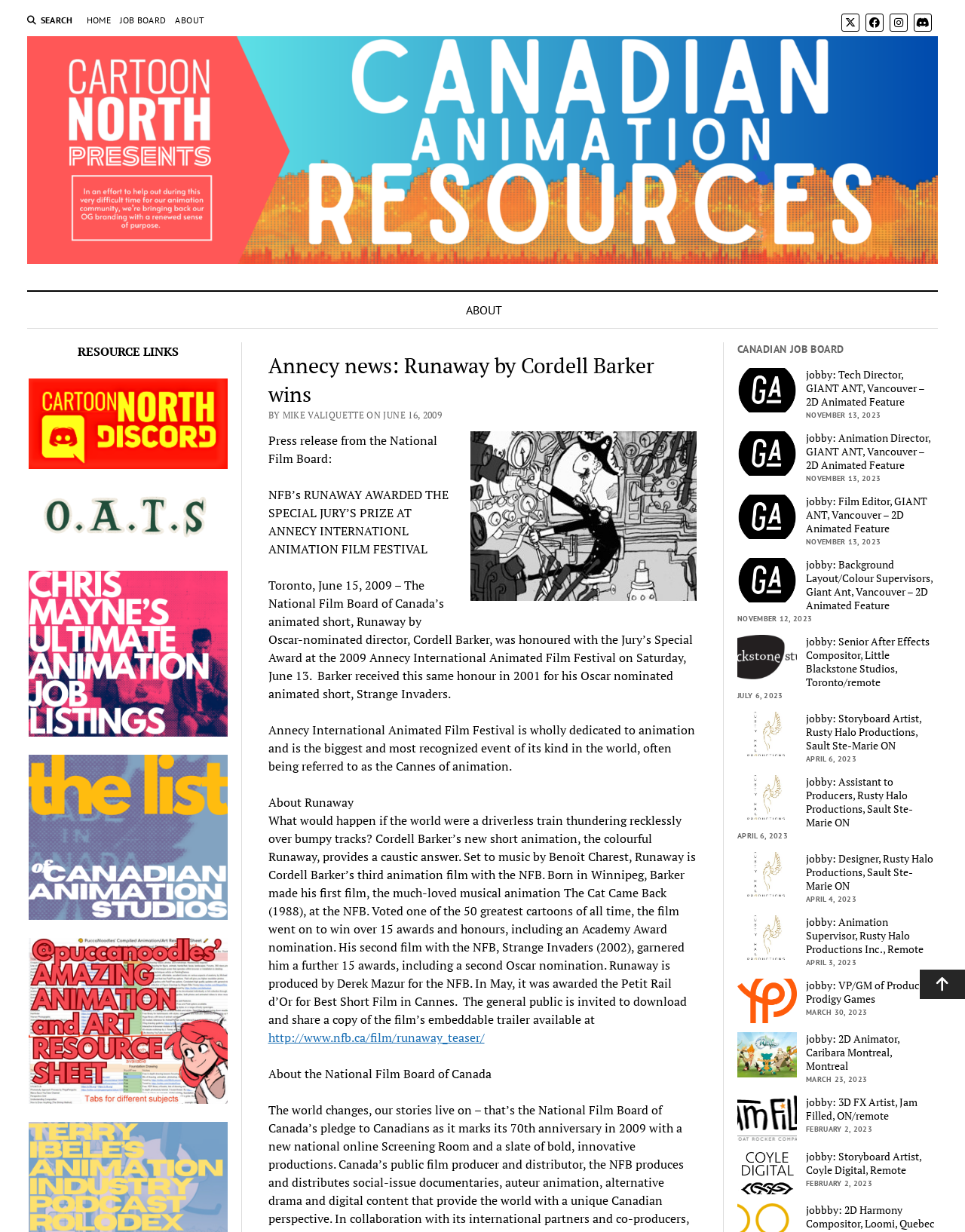Refer to the image and provide a thorough answer to this question:
What is the name of the festival where the film Runaway was awarded?

The answer can be found in the article section of the webpage, where it is mentioned that 'Runaway was honoured with the Jury’s Special Award at the 2009 Annecy International Animated Film Festival'.